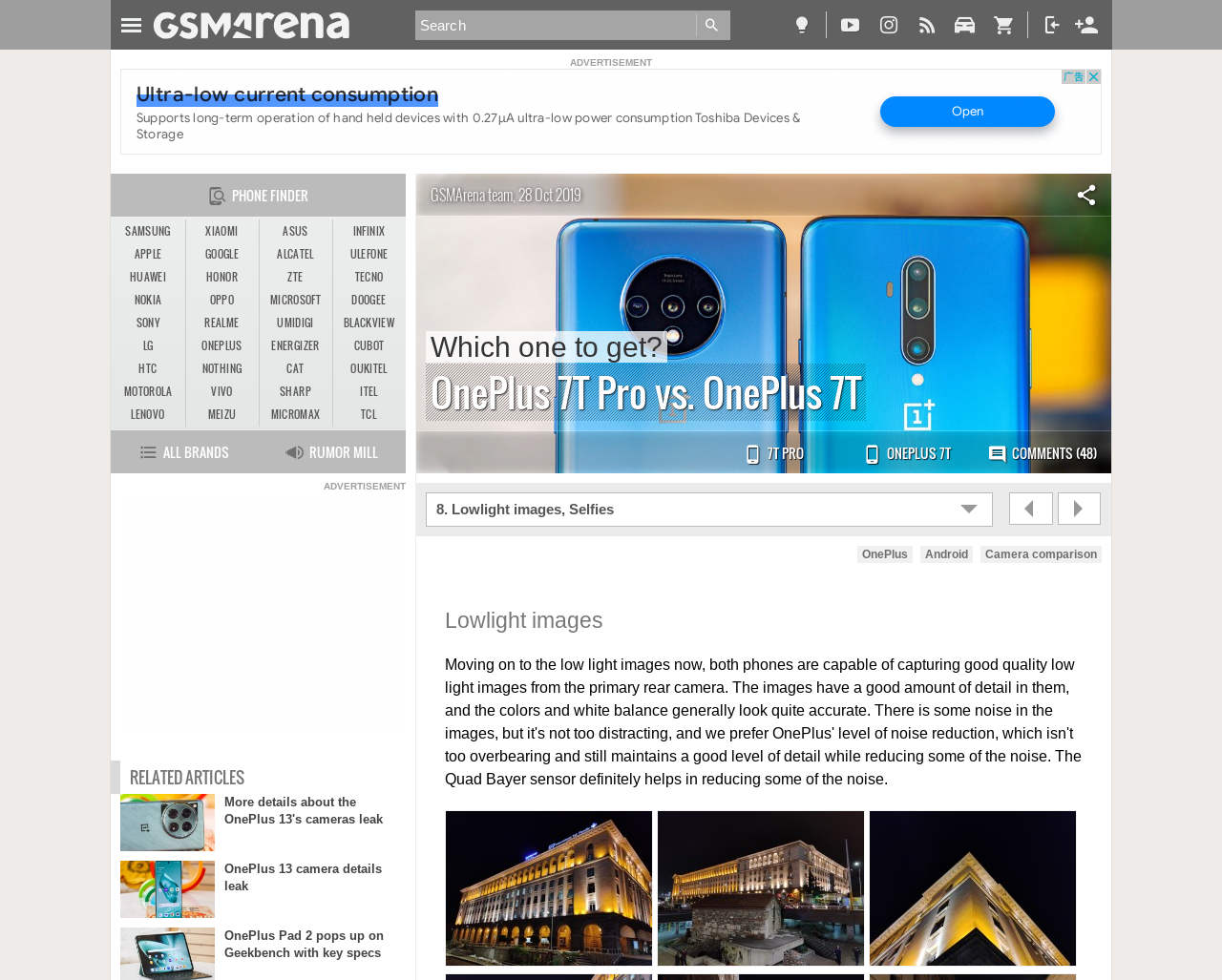Explain the webpage's layout and main content in detail.

This webpage is a comparison review of the OnePlus 7T Pro and OnePlus 7T, focusing on their low-light image quality and selfie capabilities. At the top, there is a navigation menu with a toggle button, a search bar, and several links to other sections of the website. Below the navigation menu, there are links to various social media platforms, a tip section, and a login/sign up button.

The main content of the webpage is divided into several sections. The first section is an introduction, which discusses the low-light image quality of both phones. This is followed by a section comparing the selfie capabilities of the two phones. There are several images of low-light samples taken by both phones, with corresponding links to the full review.

On the left side of the webpage, there is a list of links to other phone brands, including Samsung, Apple, Huawei, and more. There is also a section with links to all brands, rumor mill, and a phone finder feature.

At the bottom of the webpage, there are links to previous and next pages, as well as related articles. There are also two advertisements, one at the top and one at the bottom, which take up a significant portion of the webpage.

Throughout the webpage, there are several headings and subheadings that break up the content and provide a clear structure to the review. The overall layout is organized and easy to follow, with a focus on providing a detailed comparison of the two phones.